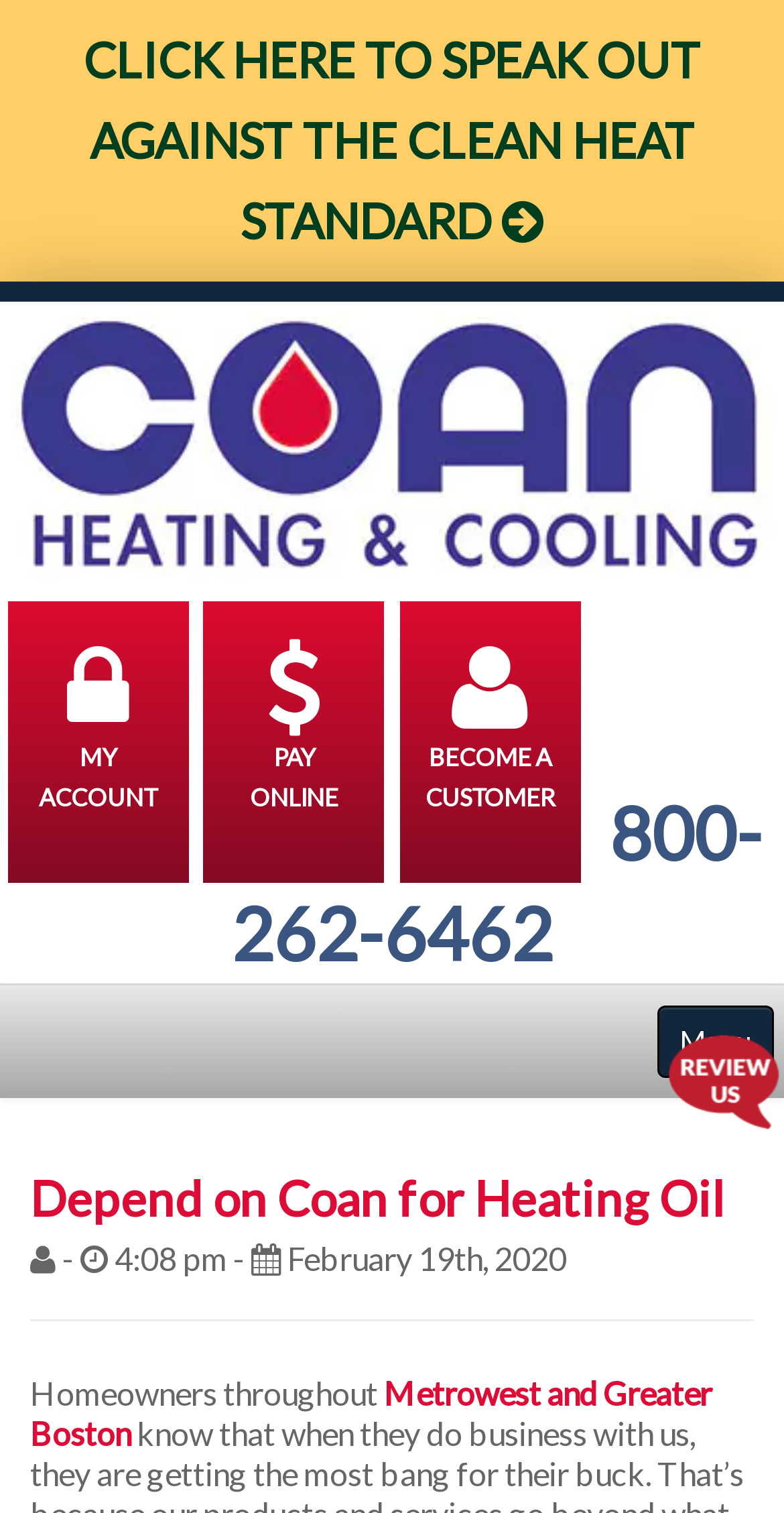Extract the main title from the webpage.

Depend on Coan for Heating Oil